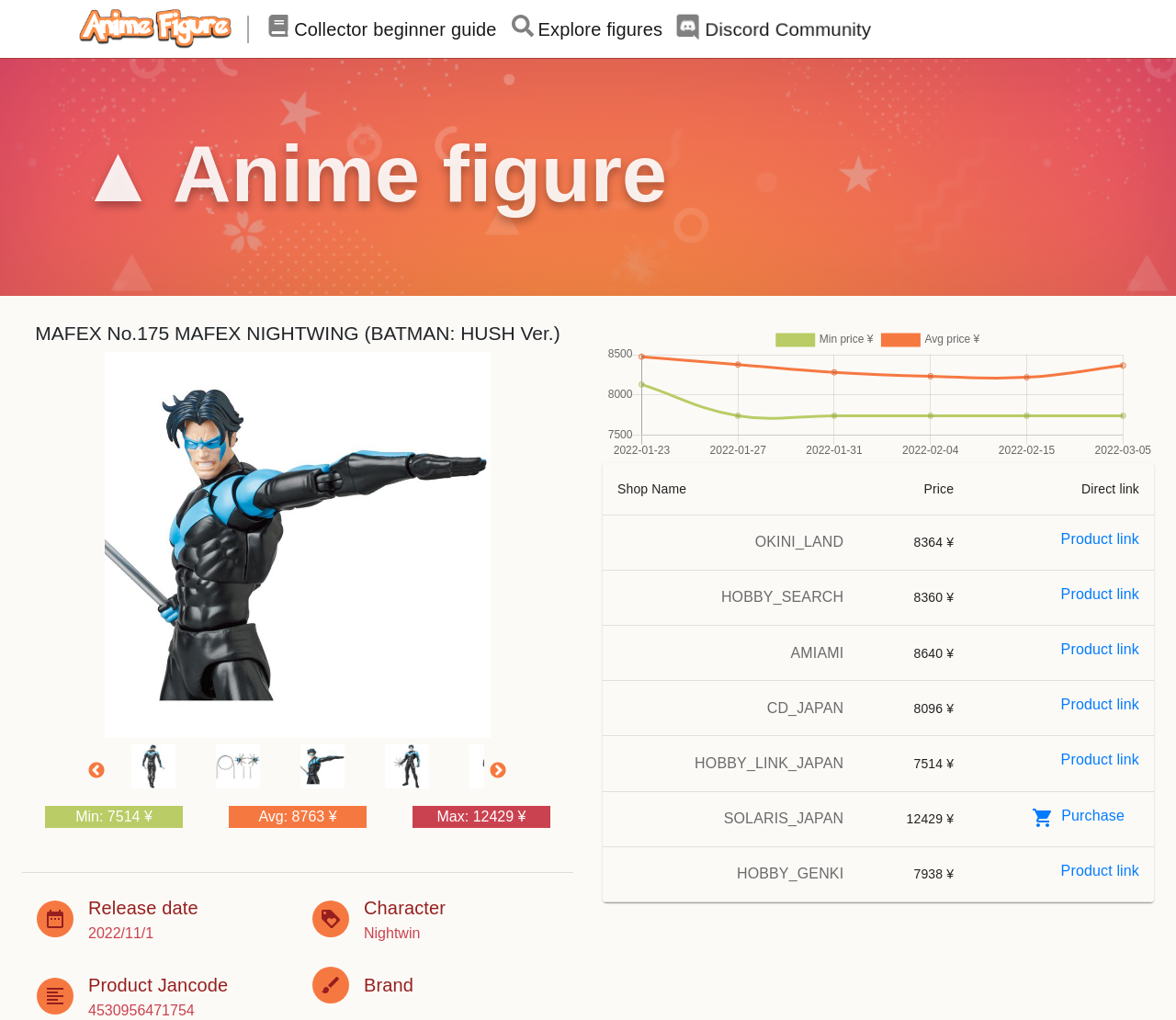Answer in one word or a short phrase: 
How many shops are listed in the table?

5